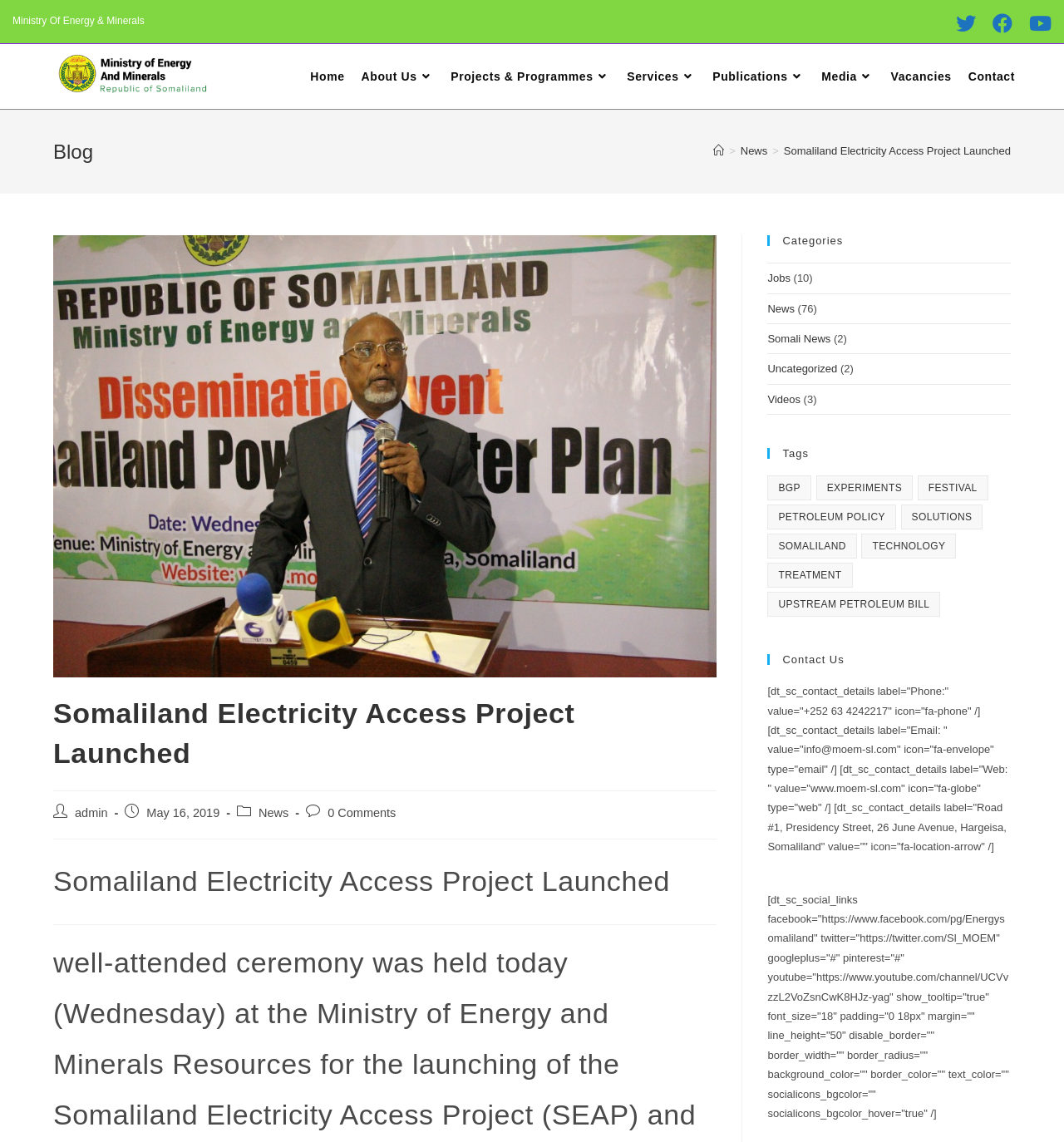How many categories are listed?
Provide a detailed answer to the question, using the image to inform your response.

The categories are listed on the right side of the webpage, and there are six categories: Jobs, News, Somali News, Uncategorized, Videos, and others.